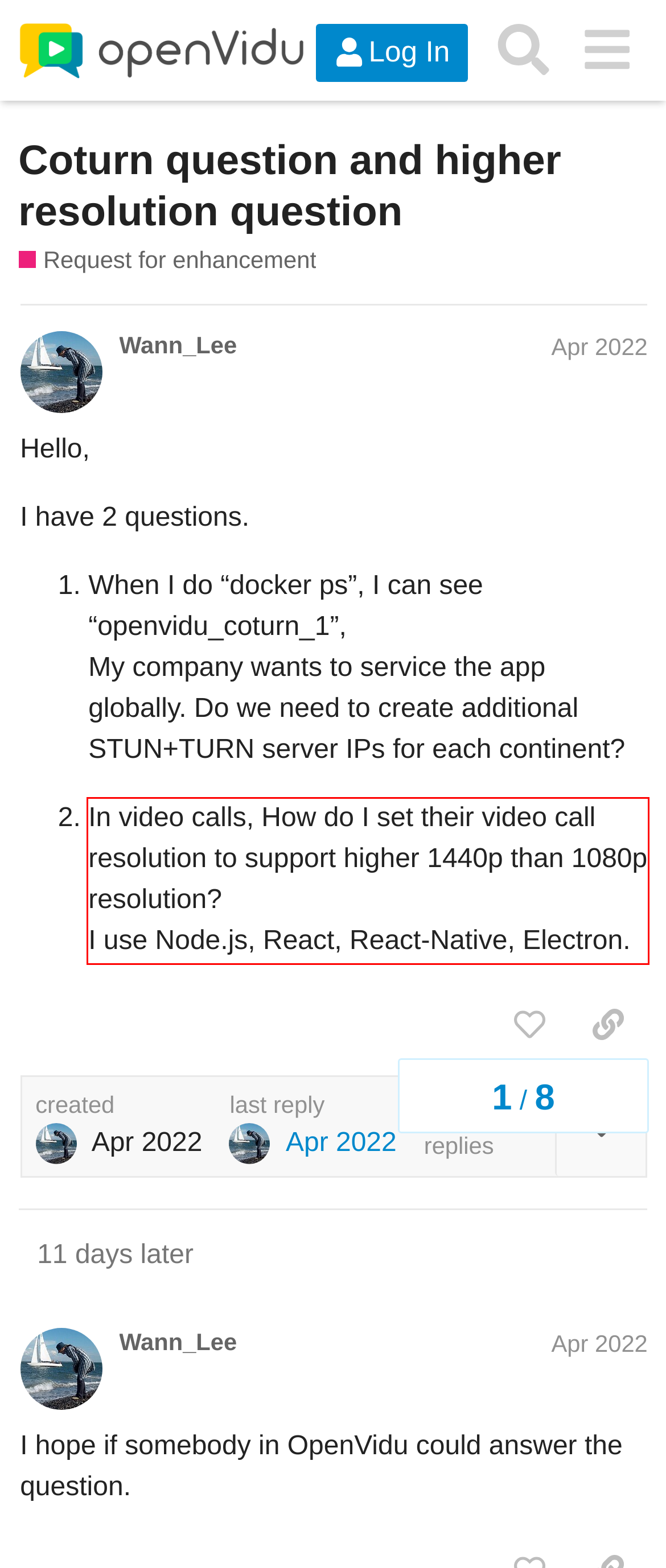Please take the screenshot of the webpage, find the red bounding box, and generate the text content that is within this red bounding box.

In video calls, How do I set their video call resolution to support higher 1440p than 1080p resolution? I use Node.js, React, React-Native, Electron.